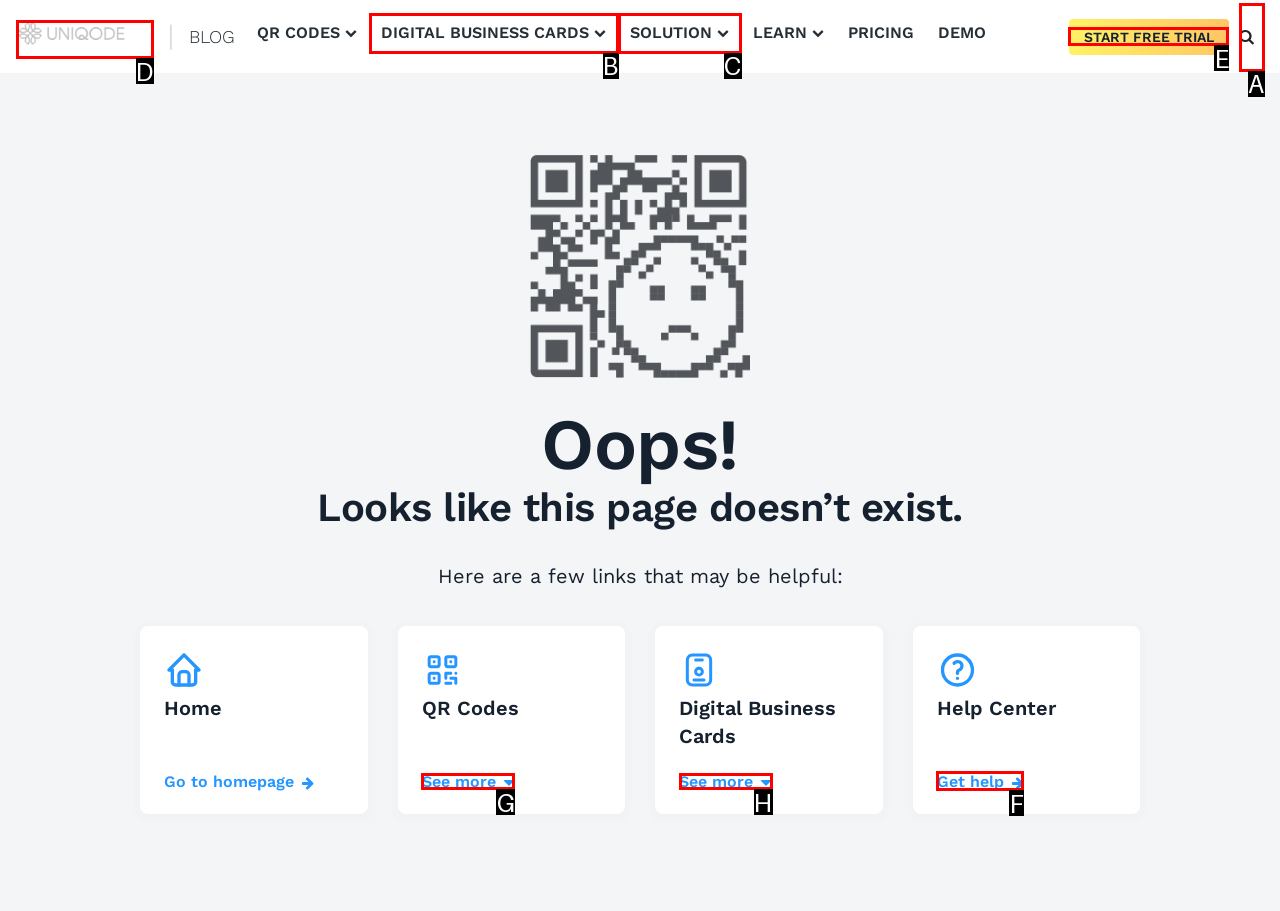Which HTML element should be clicked to perform the following task: start free trial
Reply with the letter of the appropriate option.

E